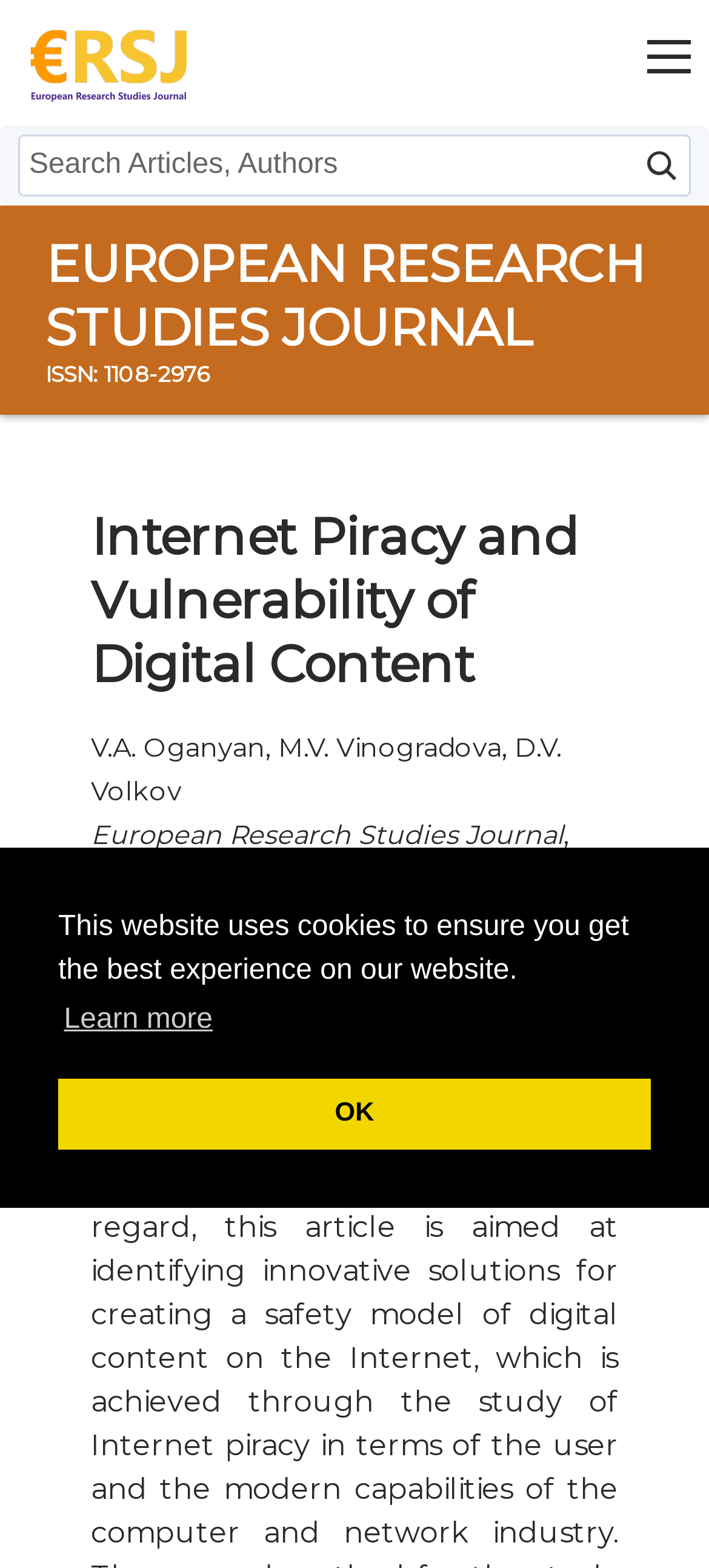Locate the bounding box coordinates of the clickable part needed for the task: "go to home page".

[0.0, 0.131, 1.0, 0.185]